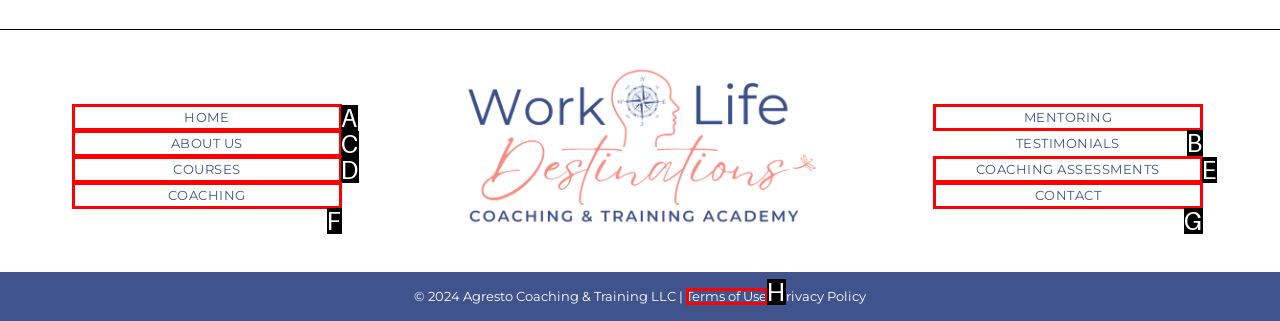Choose the option that matches the following description: Terms of Use
Answer with the letter of the correct option.

H